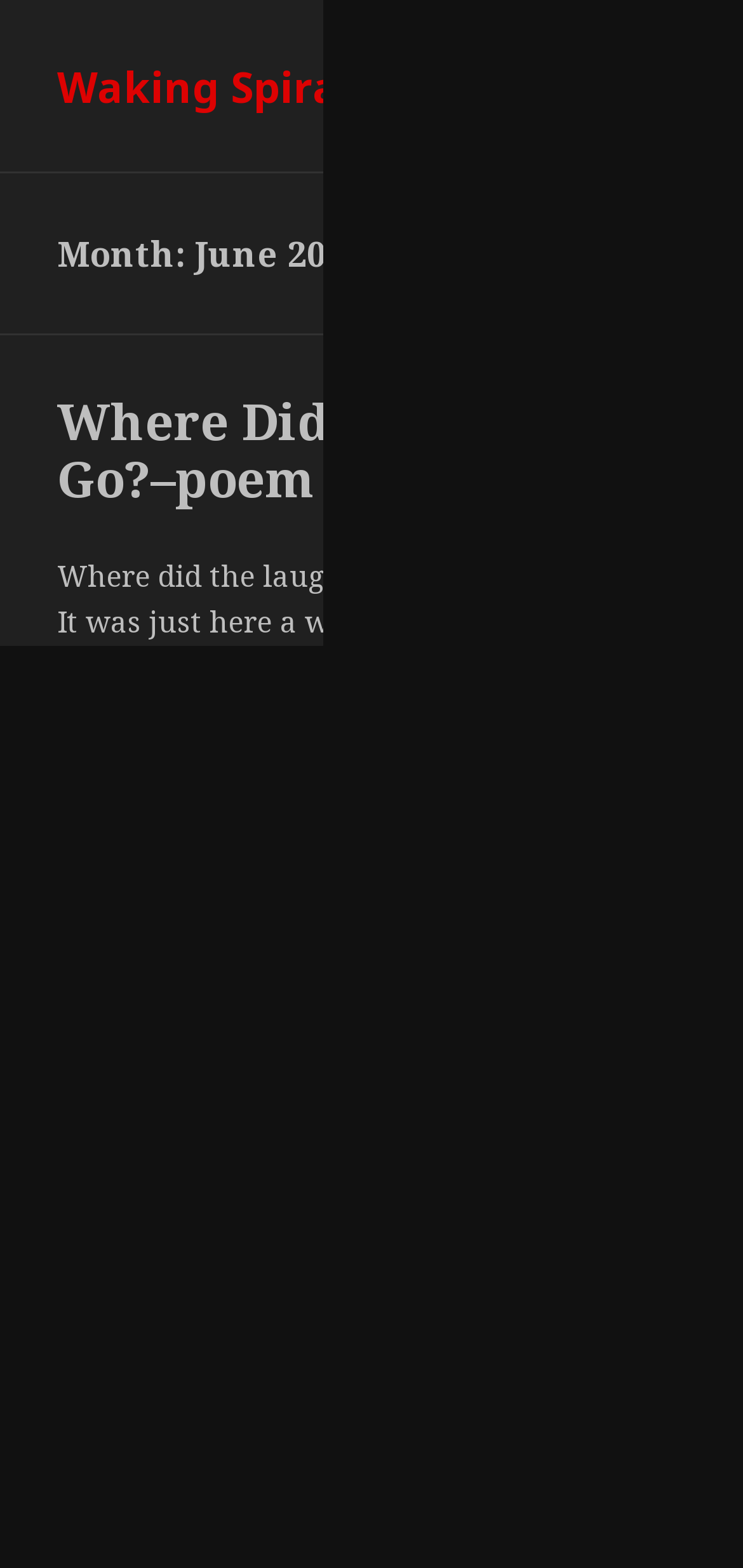Respond to the question below with a single word or phrase: What is the date of the post?

June 29, 2009